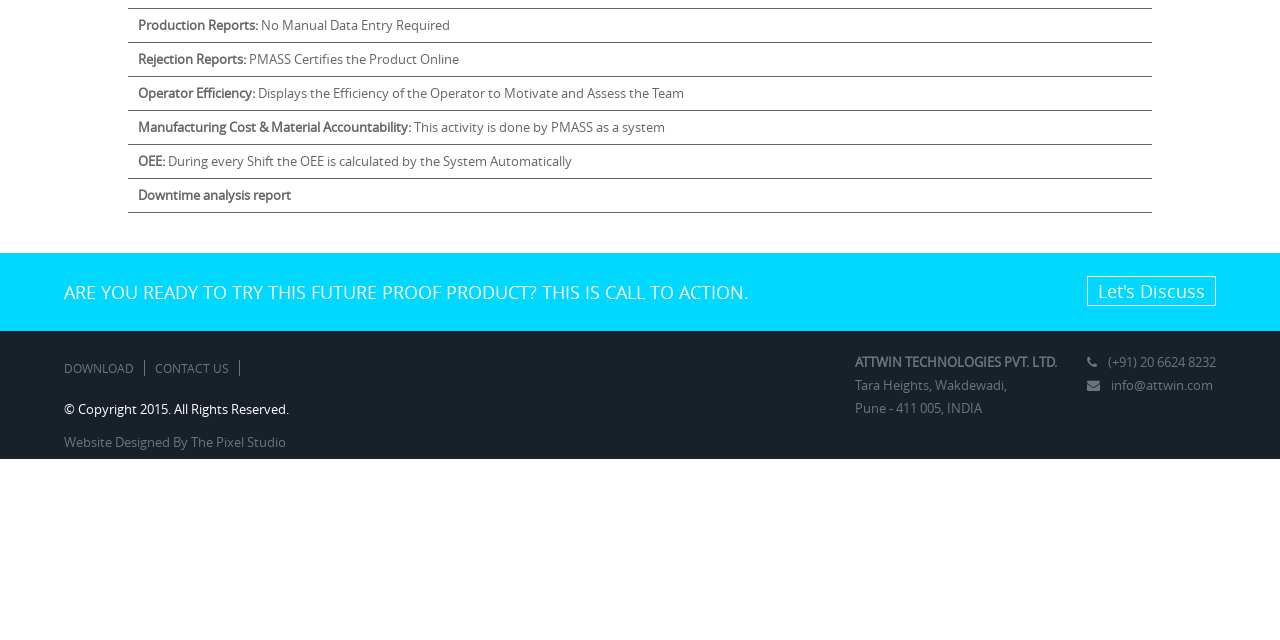Please specify the bounding box coordinates in the format (top-left x, top-left y, bottom-right x, bottom-right y), with all values as floating point numbers between 0 and 1. Identify the bounding box of the UI element described by: info@attwin.com

[0.868, 0.588, 0.948, 0.616]